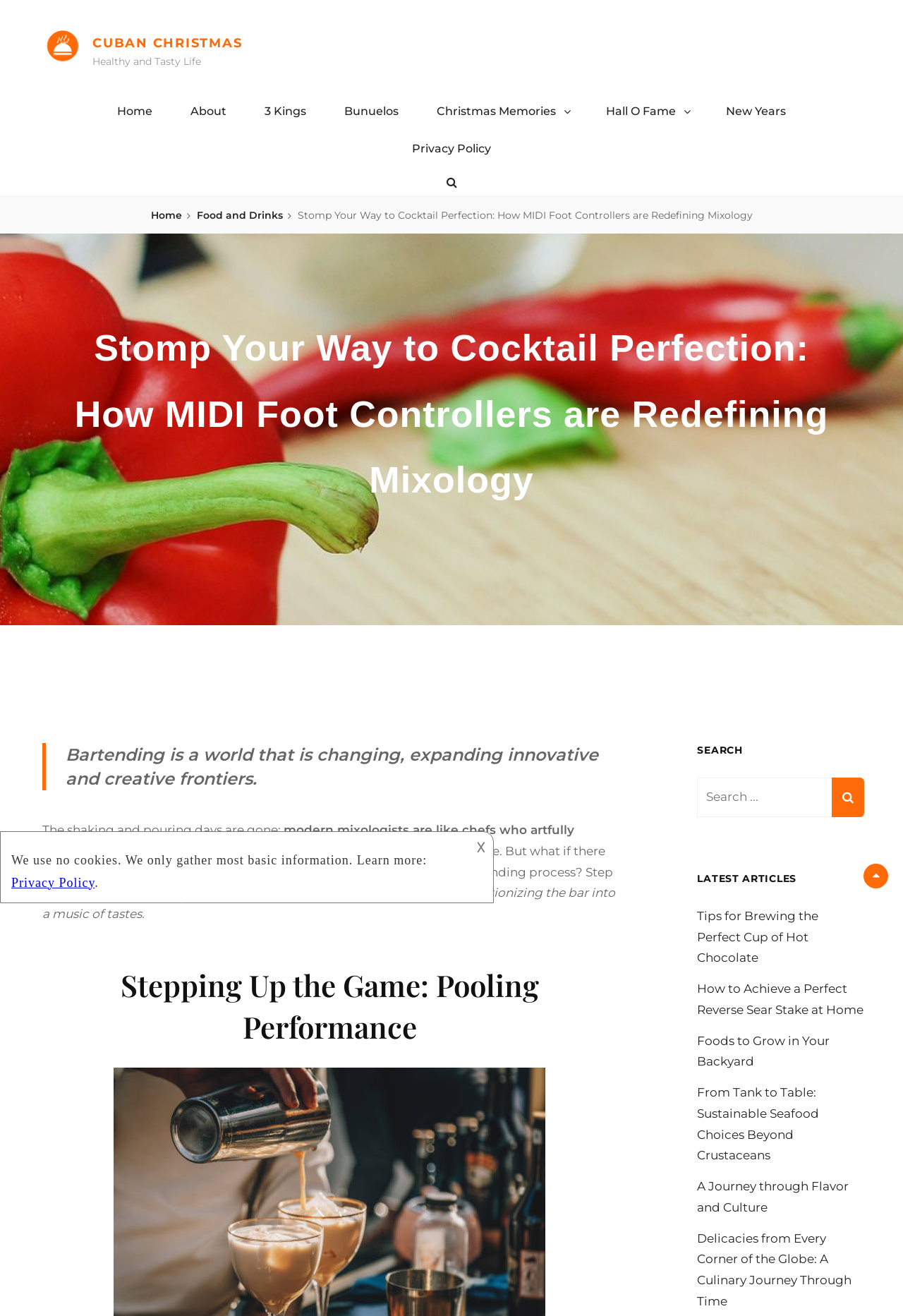Highlight the bounding box coordinates of the element that should be clicked to carry out the following instruction: "Browse latest articles". The coordinates must be given as four float numbers ranging from 0 to 1, i.e., [left, top, right, bottom].

[0.772, 0.662, 0.957, 0.673]